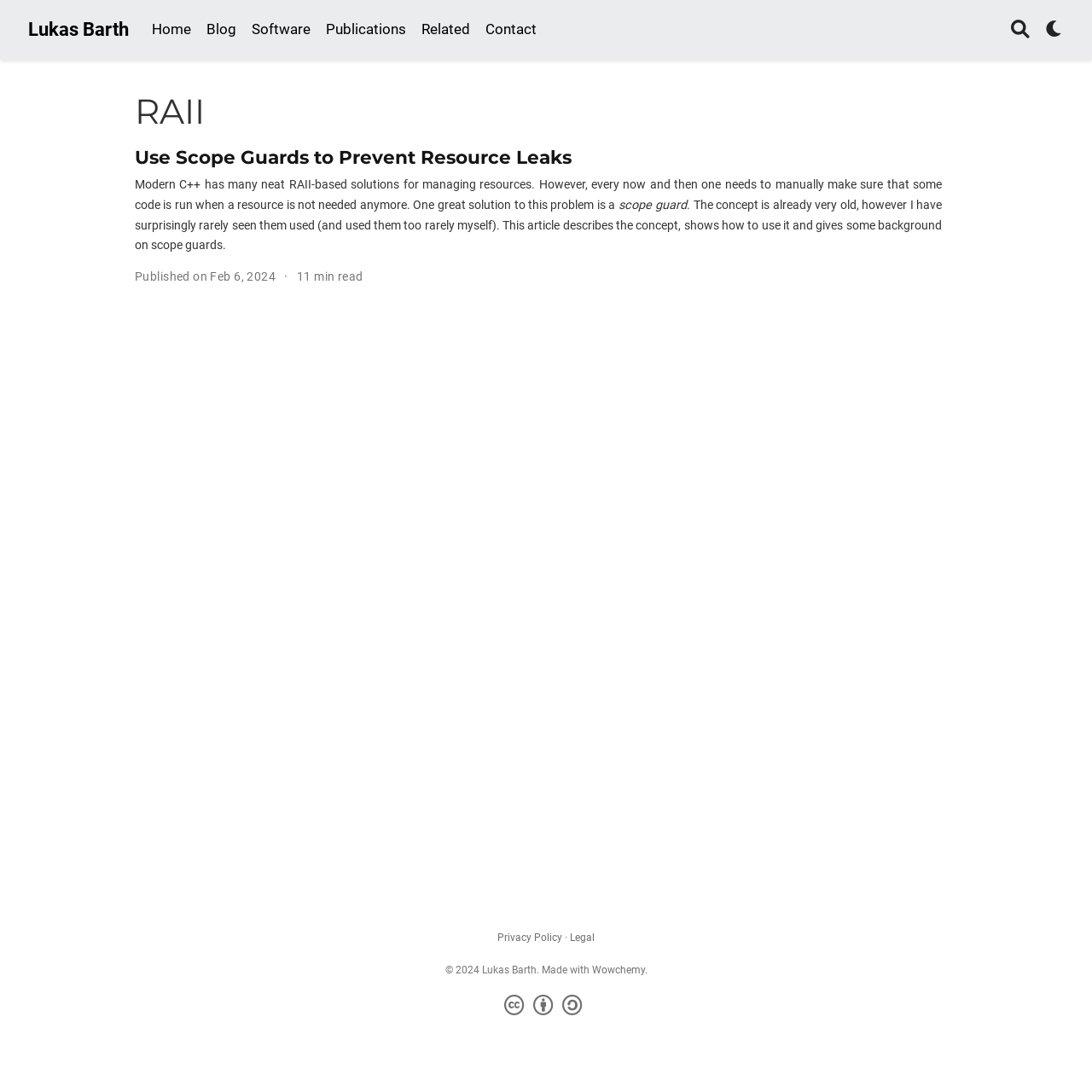What is the name of the algorithm engineer and C++ developer?
Offer a detailed and full explanation in response to the question.

The name 'Lukas Barth' is mentioned as a link at the top of the webpage, and it is also part of the root element's text 'RAII | Lukas Barth'.